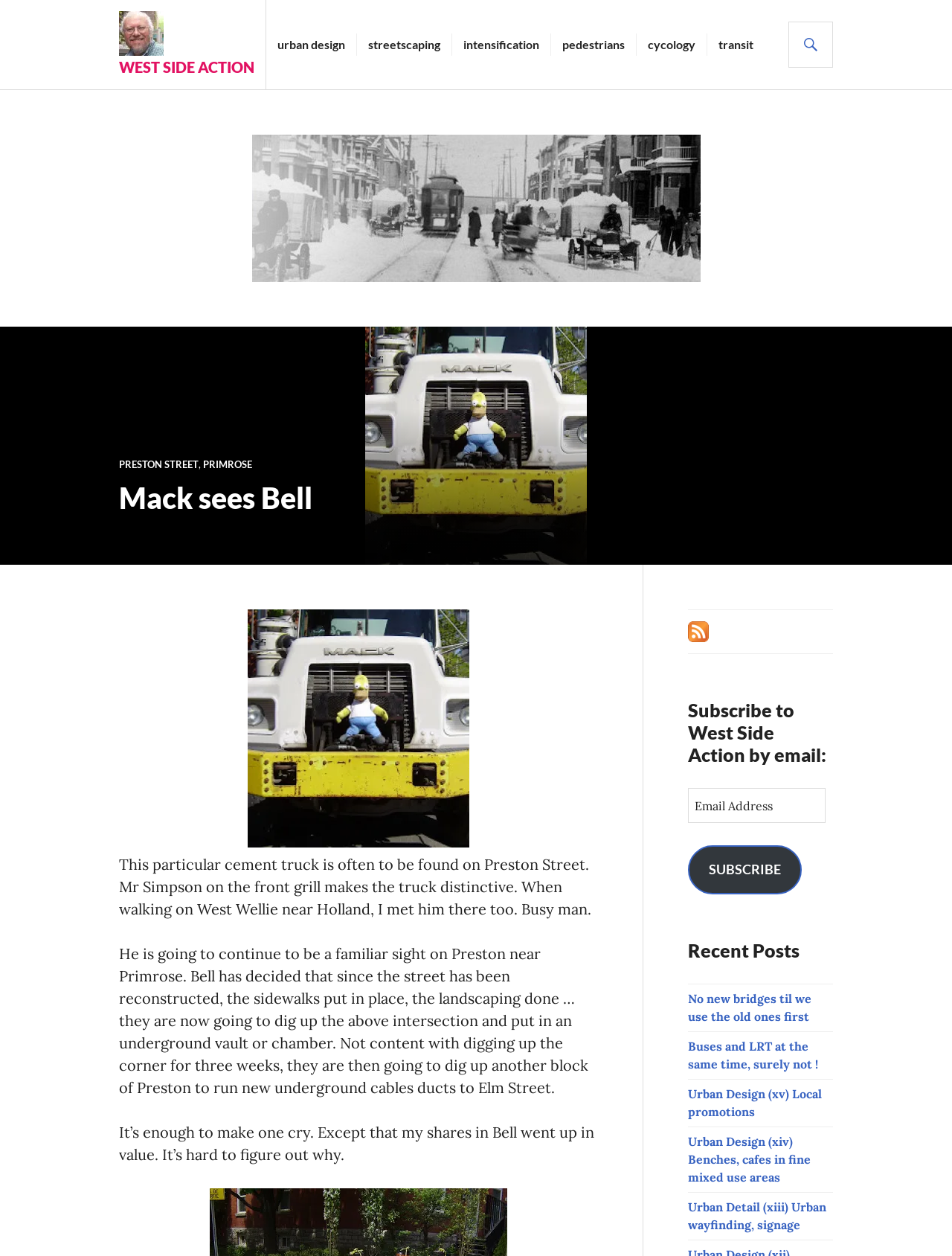What is the name of the street where the cement truck is often found?
Look at the image and respond with a single word or a short phrase.

Preston Street